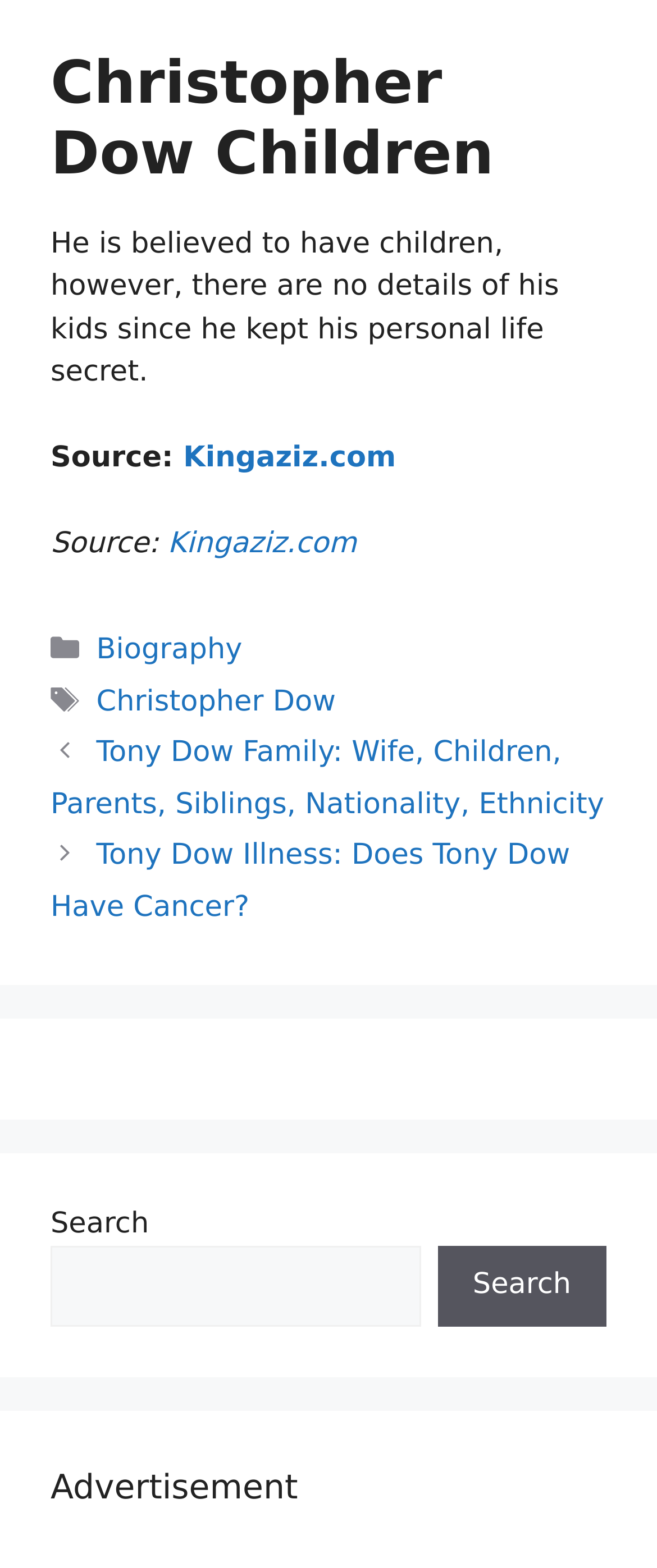Give a concise answer of one word or phrase to the question: 
What is Christopher Dow believed to have?

Children